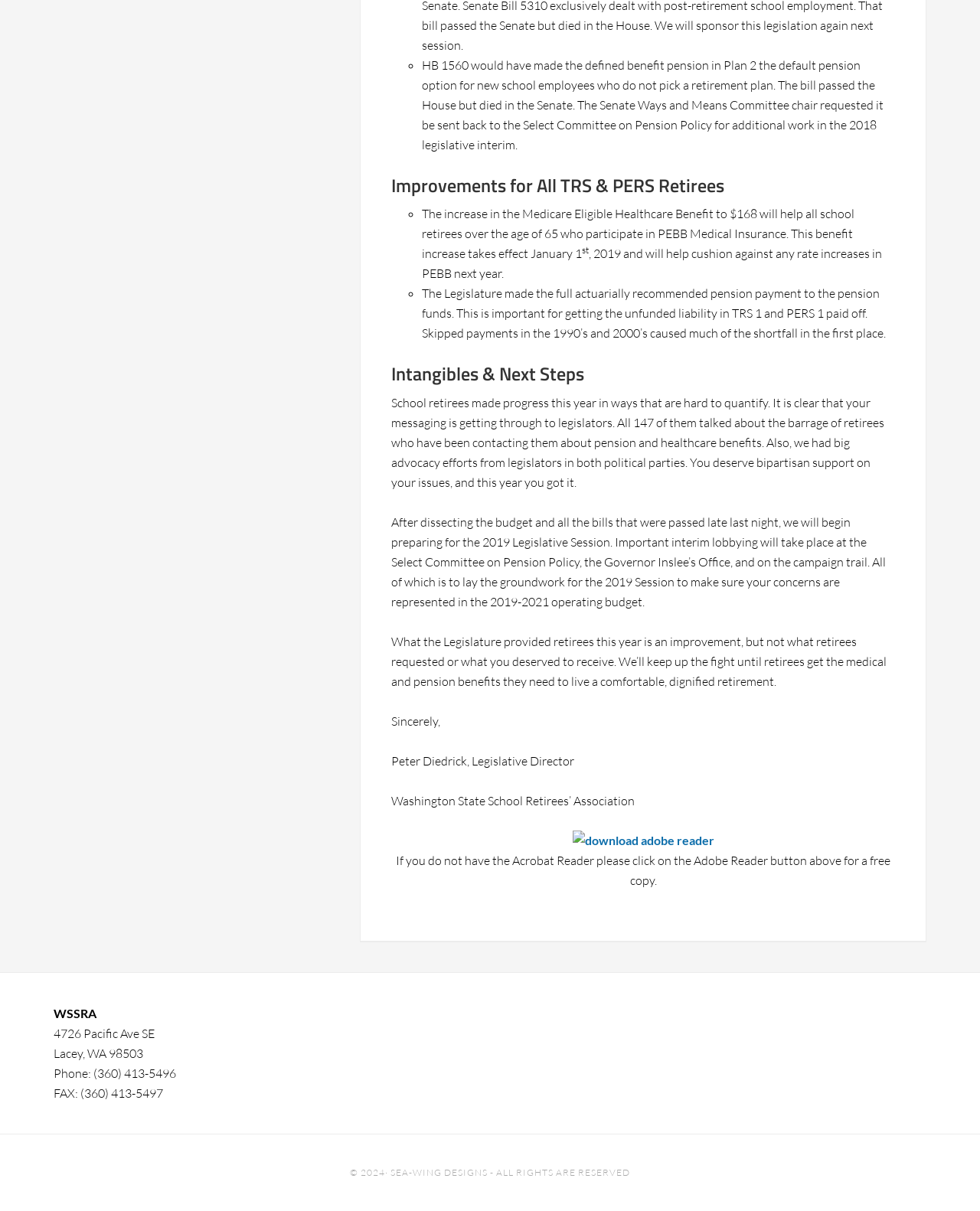Based on the image, provide a detailed response to the question:
Who is the Legislative Director of the Washington State School Retirees’ Association?

The text mentions that the Legislative Director of the Washington State School Retirees’ Association is Peter Diedrick, who signed off on the message.